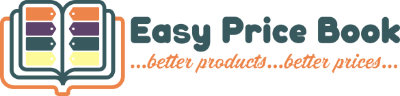What is represented by the various shades in the book's pages?
We need a detailed and meticulous answer to the question.

The caption describes the logo as featuring various shades represented in the book's pages, suggesting that these shades symbolize the diversity of products or offerings available on the Easy Price Book platform.